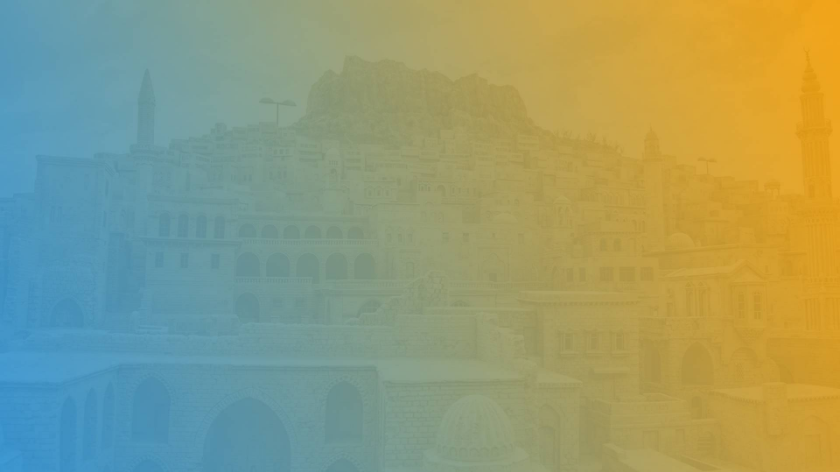What colors dominate the scene?
Relying on the image, give a concise answer in one word or a brief phrase.

Blue and orange